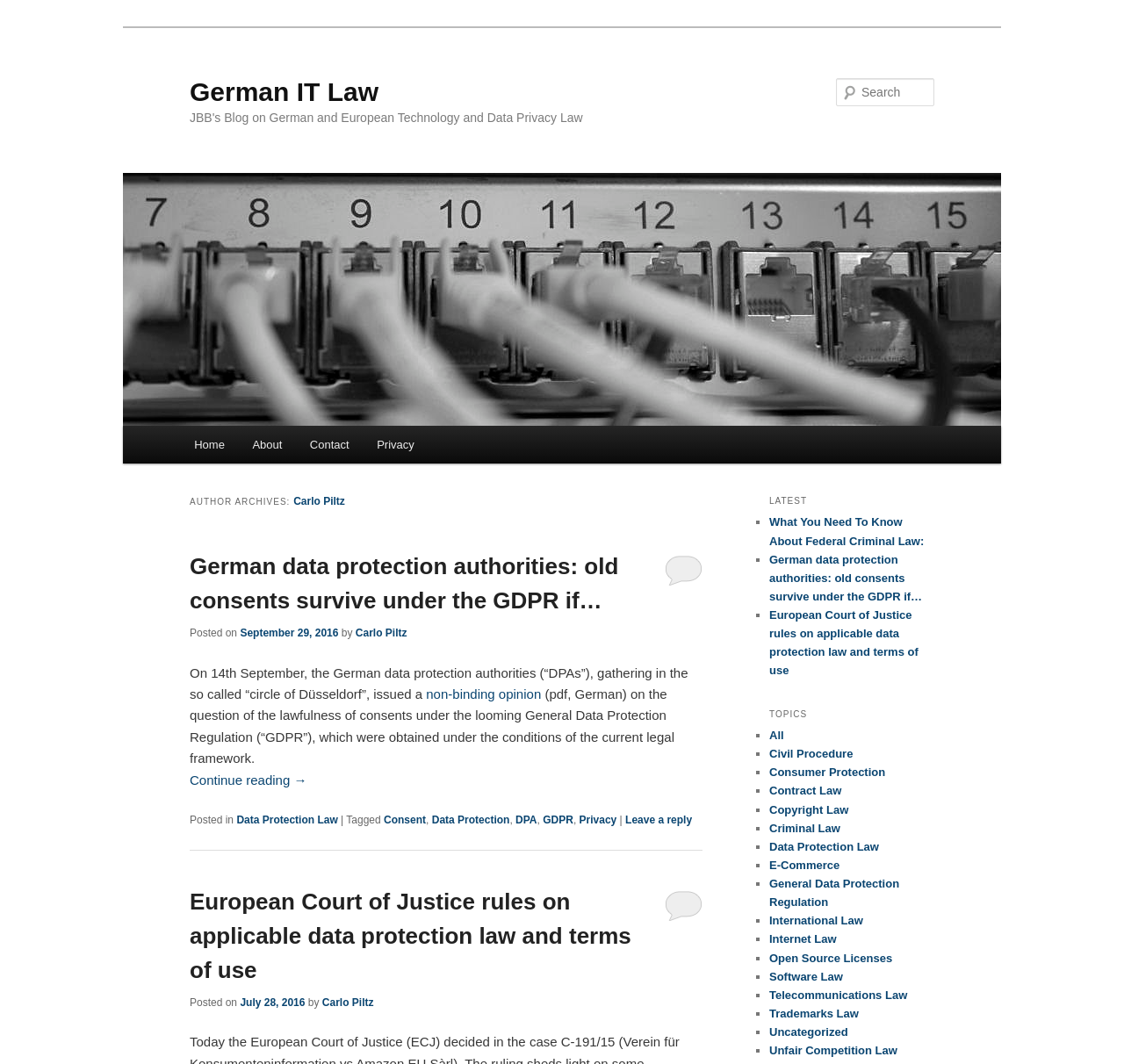Find the bounding box coordinates for the element that must be clicked to complete the instruction: "Read the post about German data protection authorities". The coordinates should be four float numbers between 0 and 1, indicated as [left, top, right, bottom].

[0.169, 0.52, 0.55, 0.577]